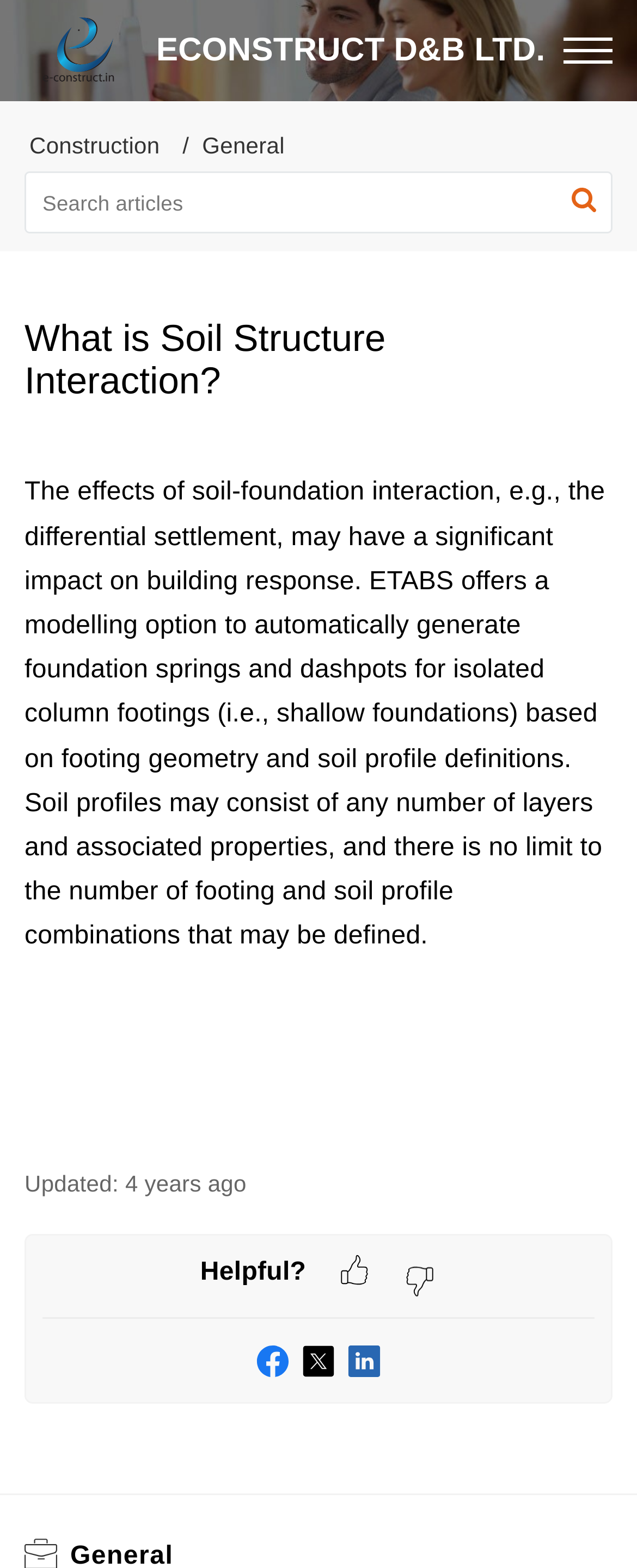What software is mentioned in the article? Refer to the image and provide a one-word or short phrase answer.

ETABS